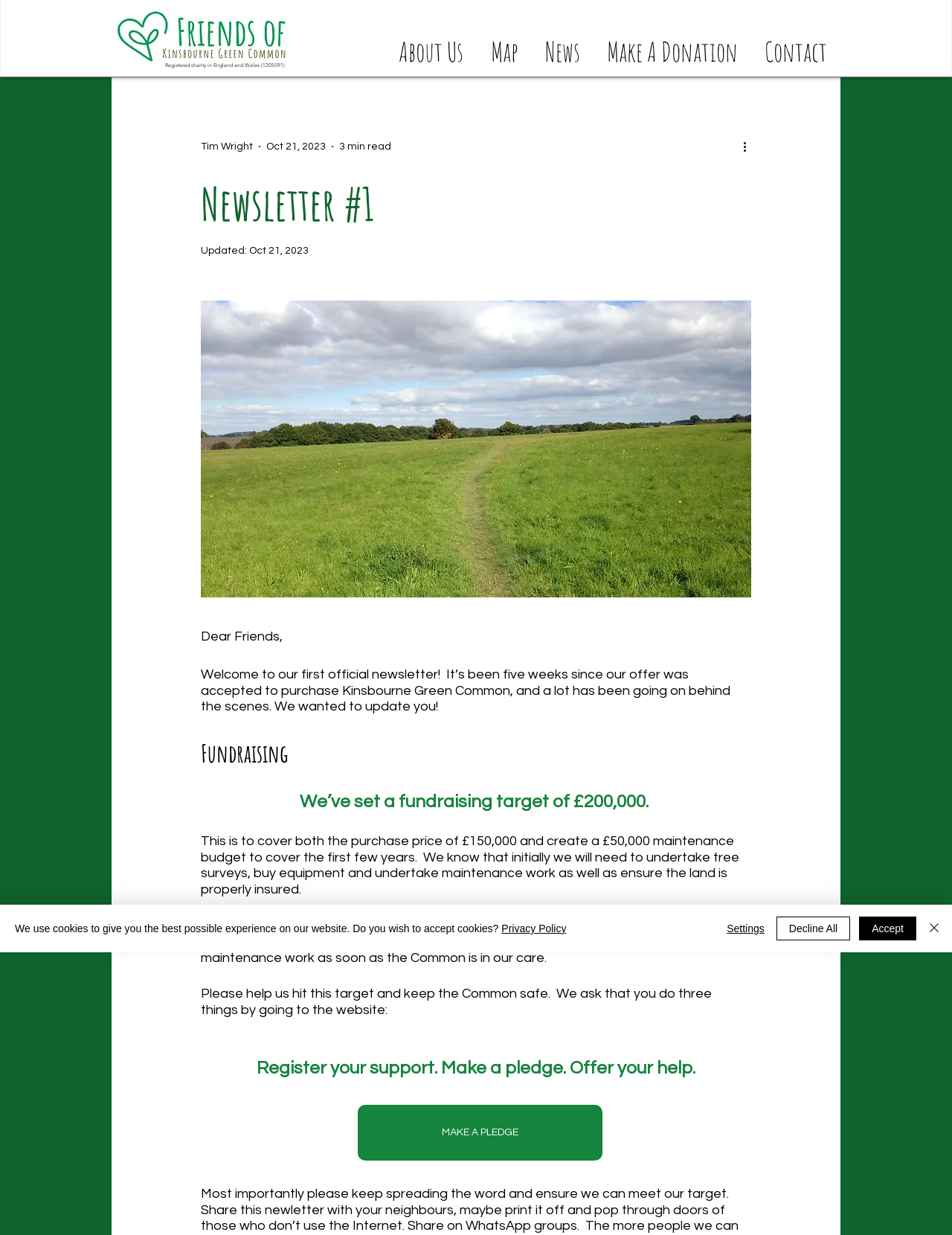Specify the bounding box coordinates of the element's area that should be clicked to execute the given instruction: "View the Proceedings of the 40th IAHR World Congress". The coordinates should be four float numbers between 0 and 1, i.e., [left, top, right, bottom].

None